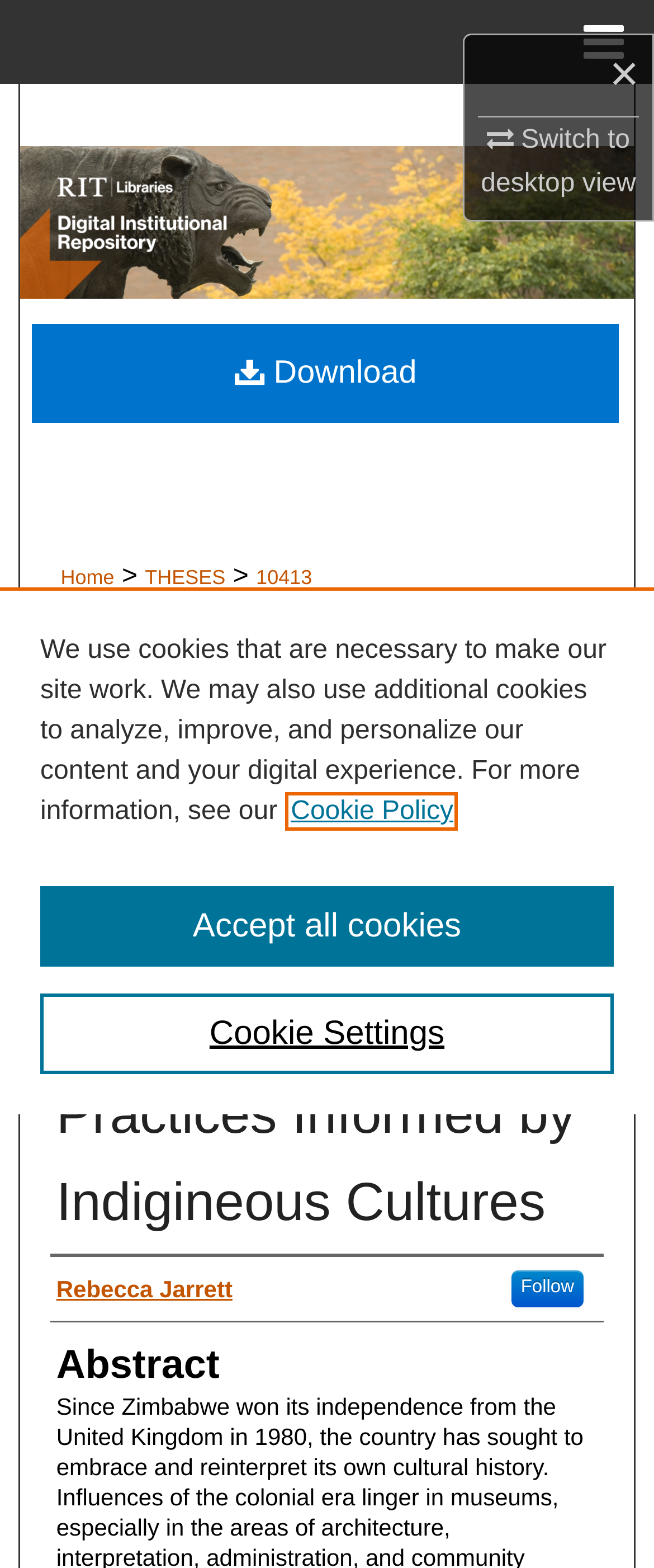Please identify the bounding box coordinates of the region to click in order to complete the given instruction: "Search". The coordinates should be four float numbers between 0 and 1, i.e., [left, top, right, bottom].

[0.0, 0.054, 1.0, 0.107]